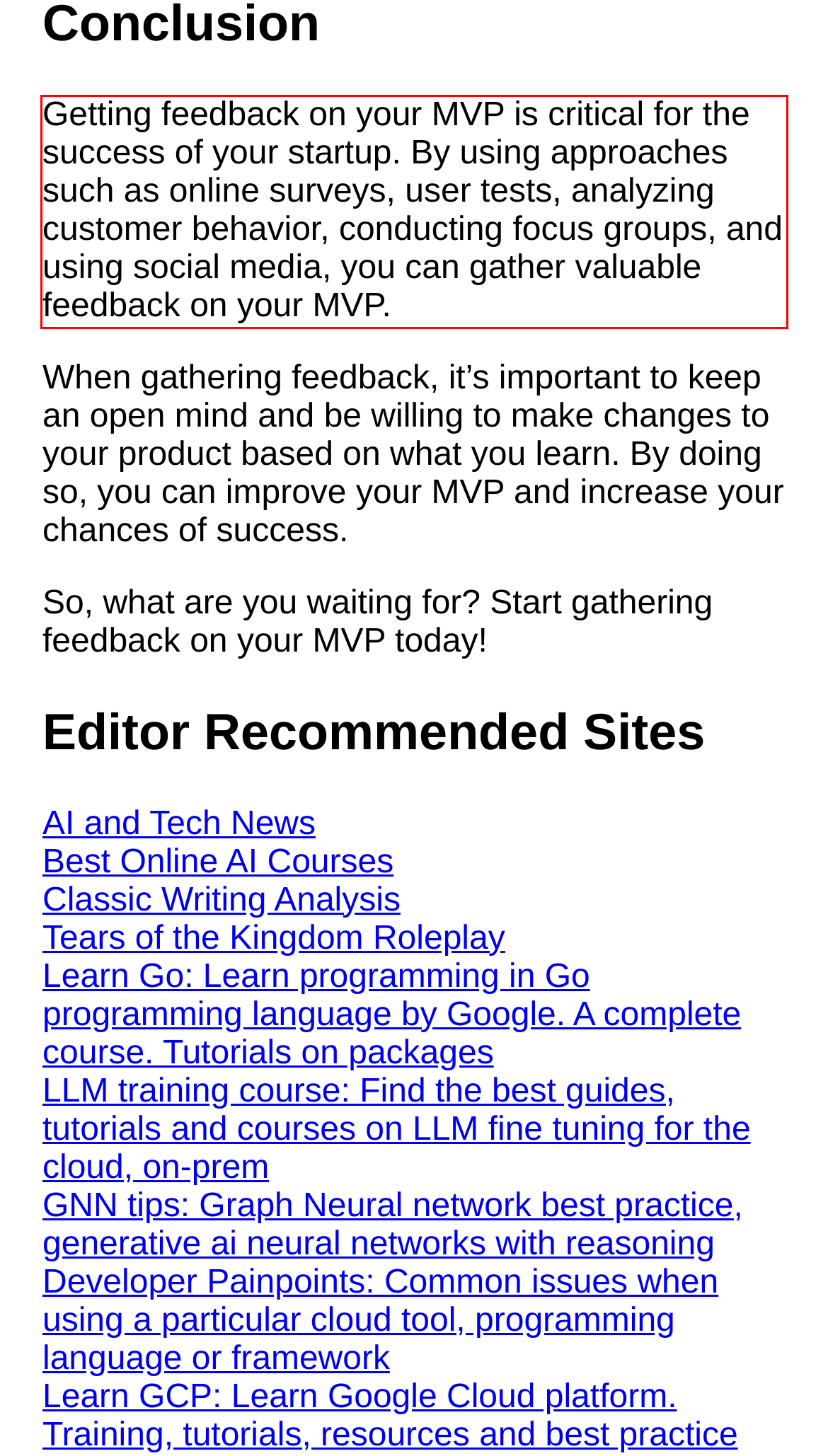Please examine the screenshot of the webpage and read the text present within the red rectangle bounding box.

Getting feedback on your MVP is critical for the success of your startup. By using approaches such as online surveys, user tests, analyzing customer behavior, conducting focus groups, and using social media, you can gather valuable feedback on your MVP.